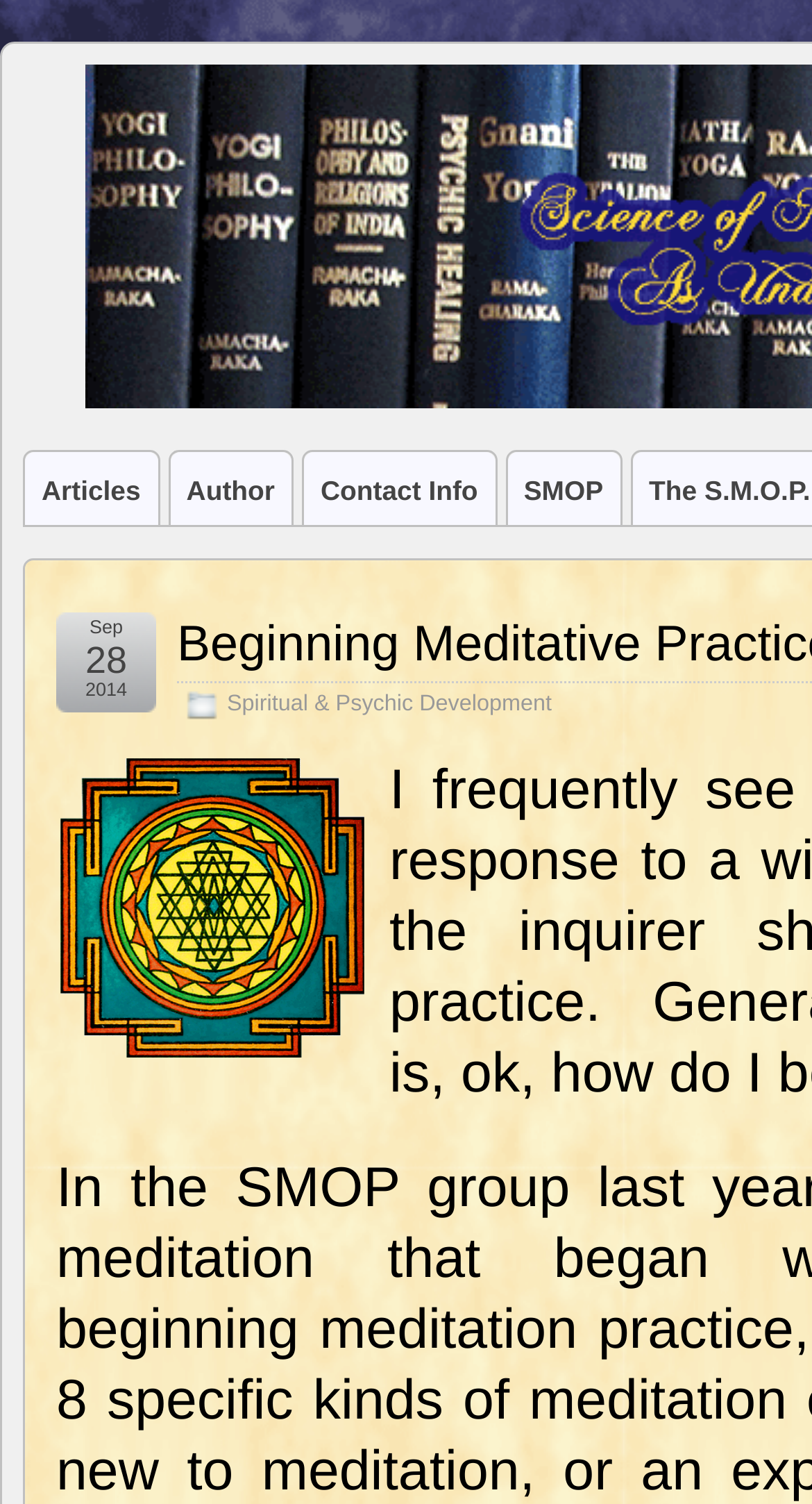Locate the bounding box of the UI element defined by this description: "Contact Info". The coordinates should be given as four float numbers between 0 and 1, formatted as [left, top, right, bottom].

[0.374, 0.301, 0.609, 0.349]